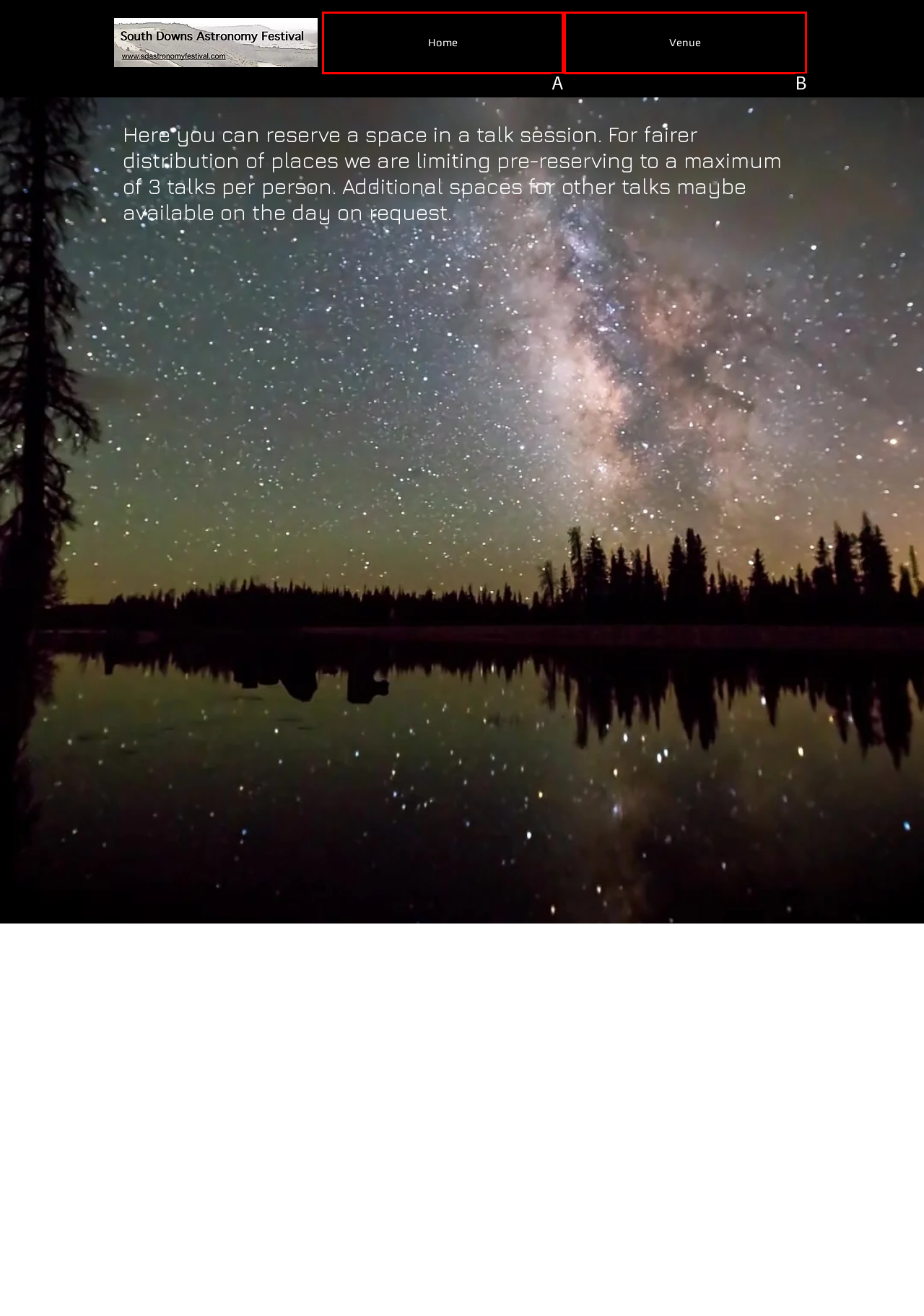Given the description: Venue, identify the HTML element that fits best. Respond with the letter of the correct option from the choices.

B